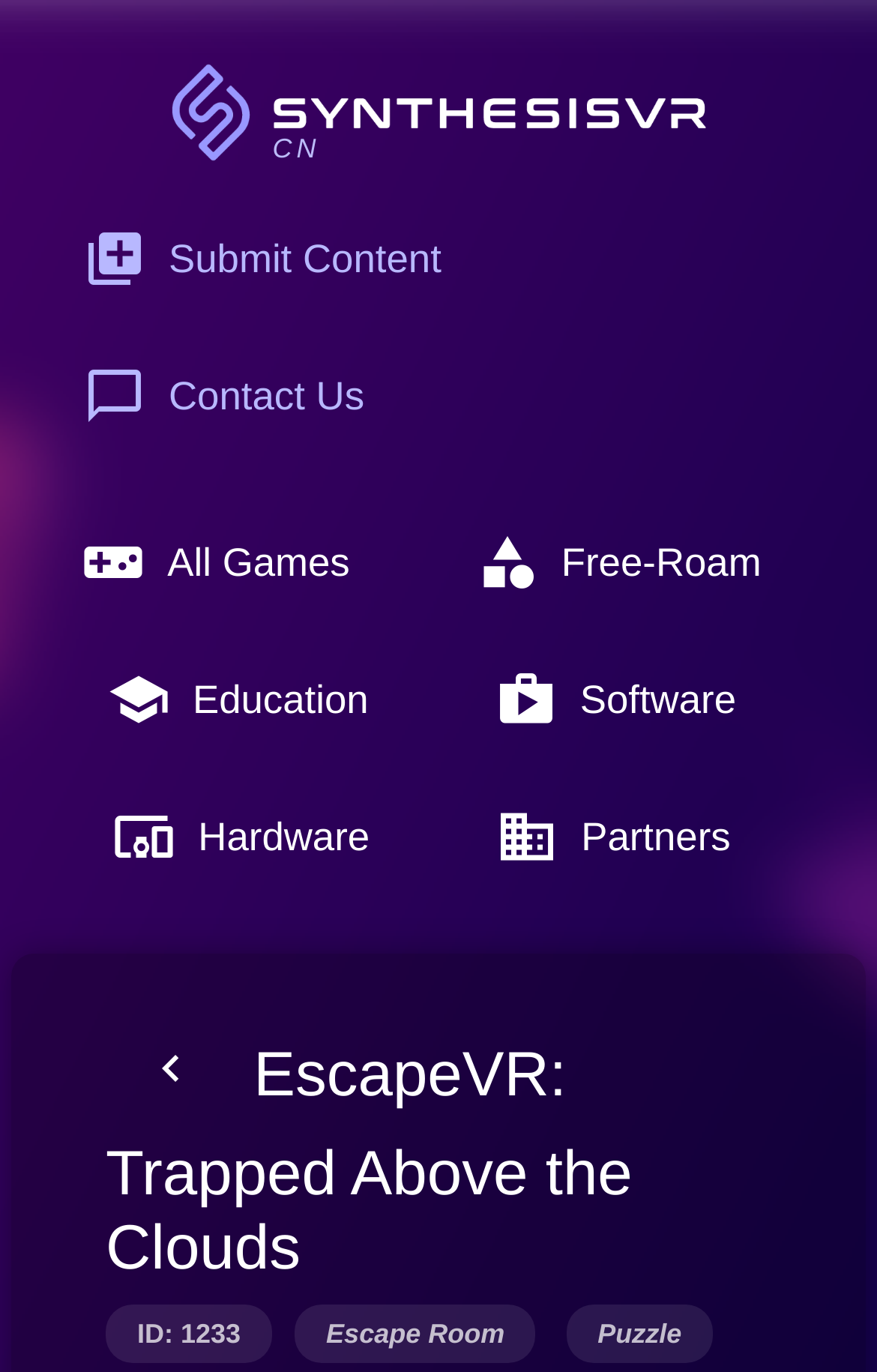Please give a short response to the question using one word or a phrase:
How can I contact the company?

Contact Us